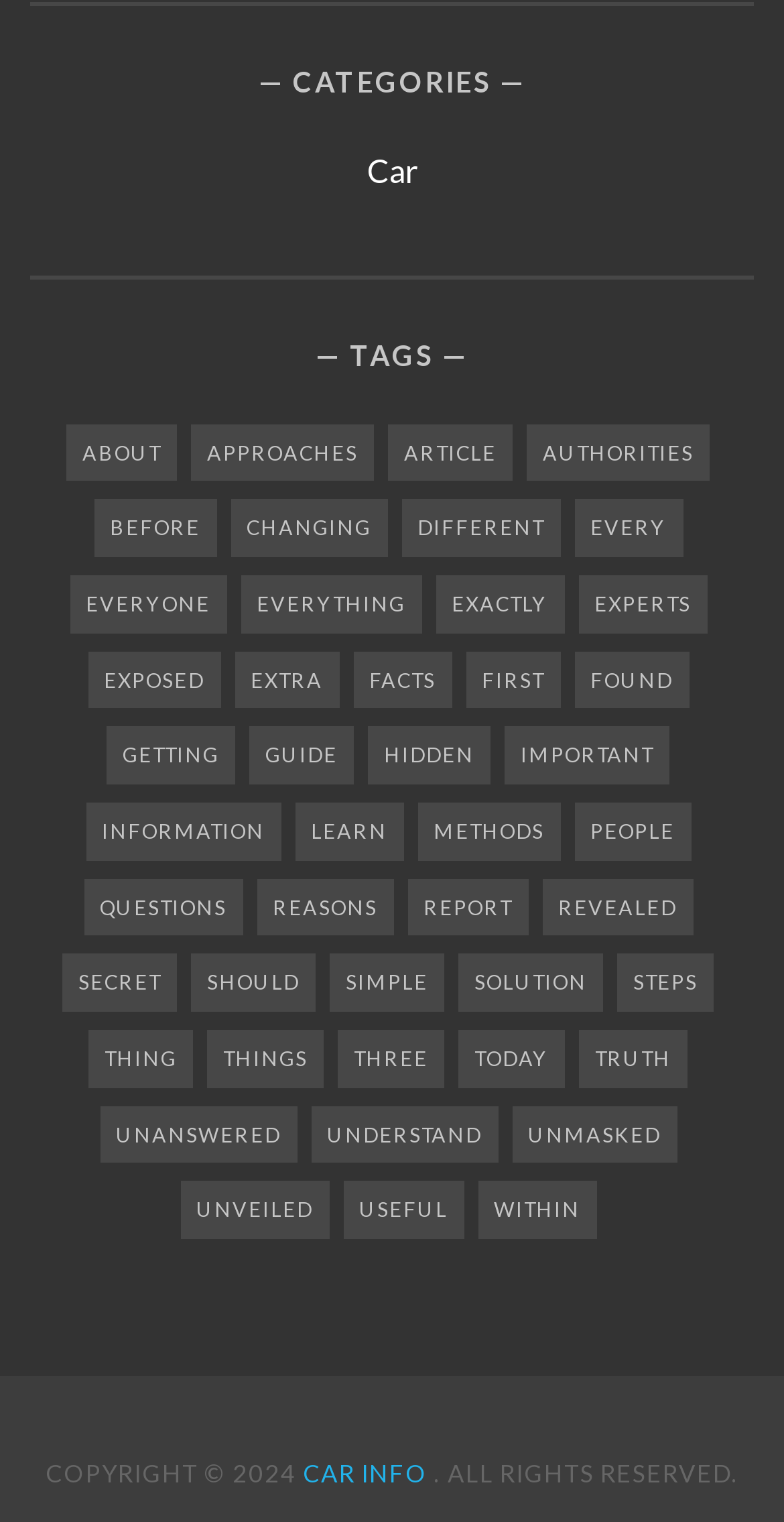How many links are there under the 'TAGS' heading?
Please provide a detailed answer to the question.

I counted the number of link elements under the 'TAGS' heading, starting from 'ABOUT' and ending at 'WITHIN', and found a total of 40 links.